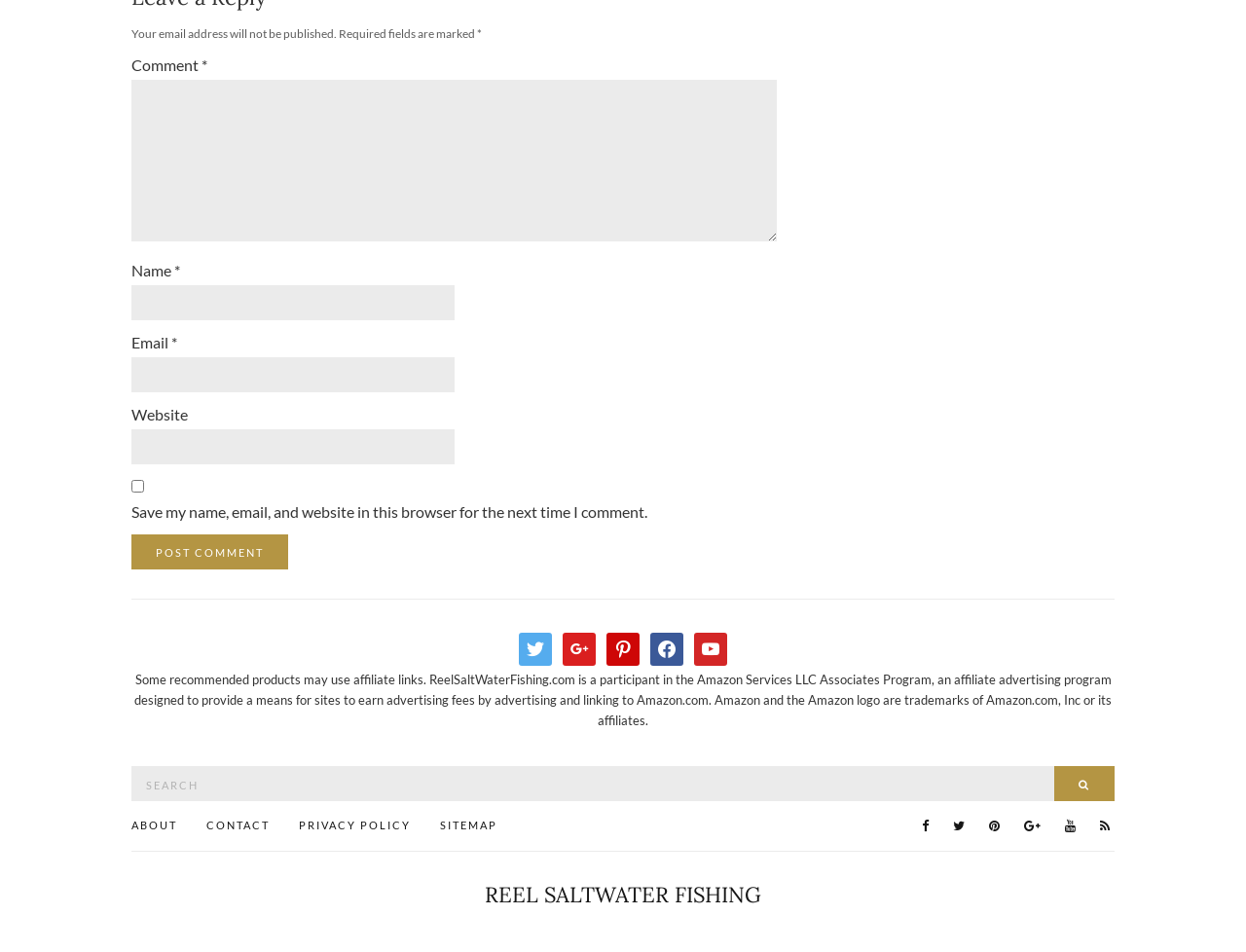Please provide a one-word or phrase answer to the question: 
What is the affiliate program mentioned?

Amazon Services LLC Associates Program